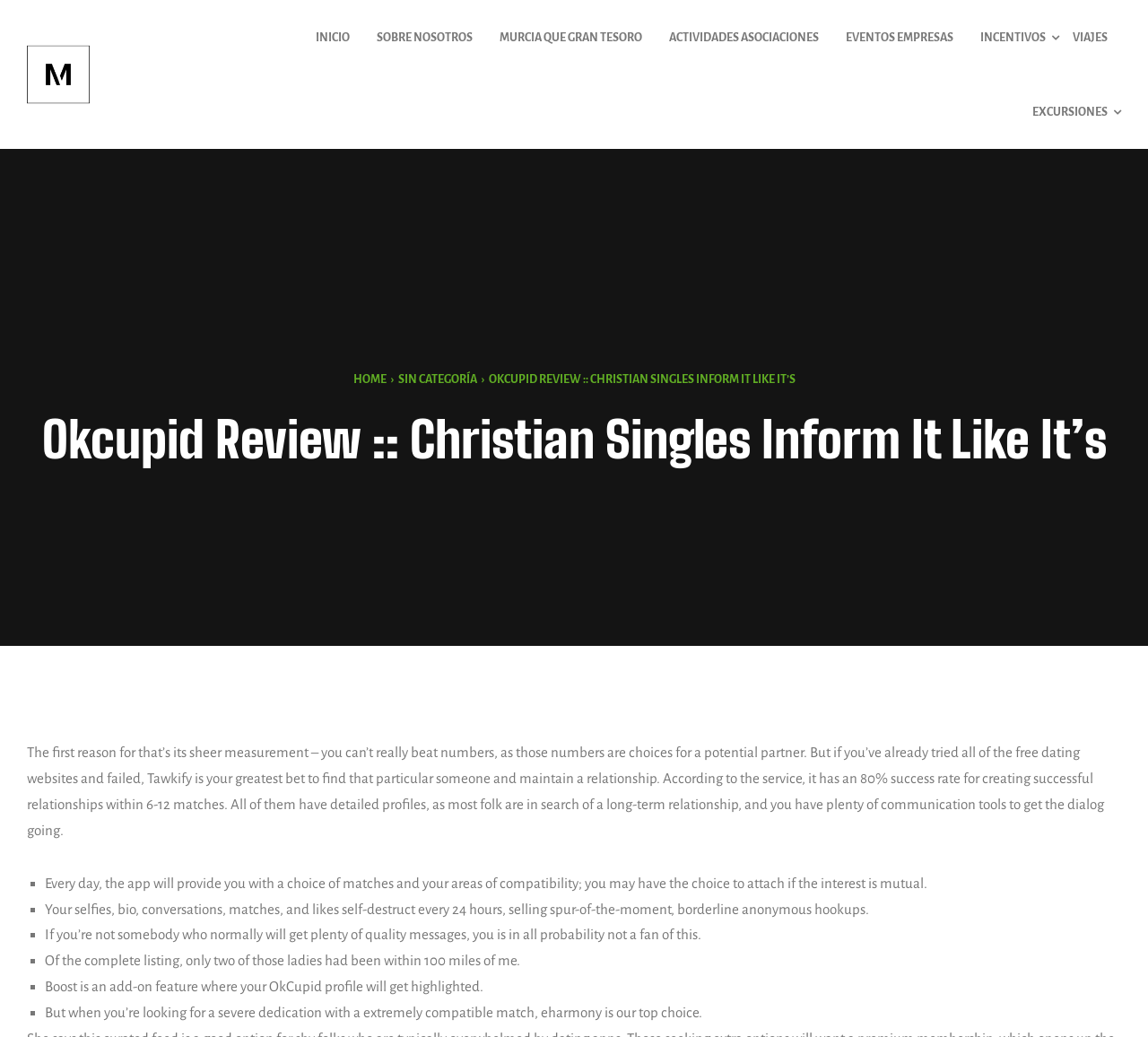Determine the bounding box coordinates for the element that should be clicked to follow this instruction: "Subscribe to the newsletter". The coordinates should be given as four float numbers between 0 and 1, in the format [left, top, right, bottom].

None